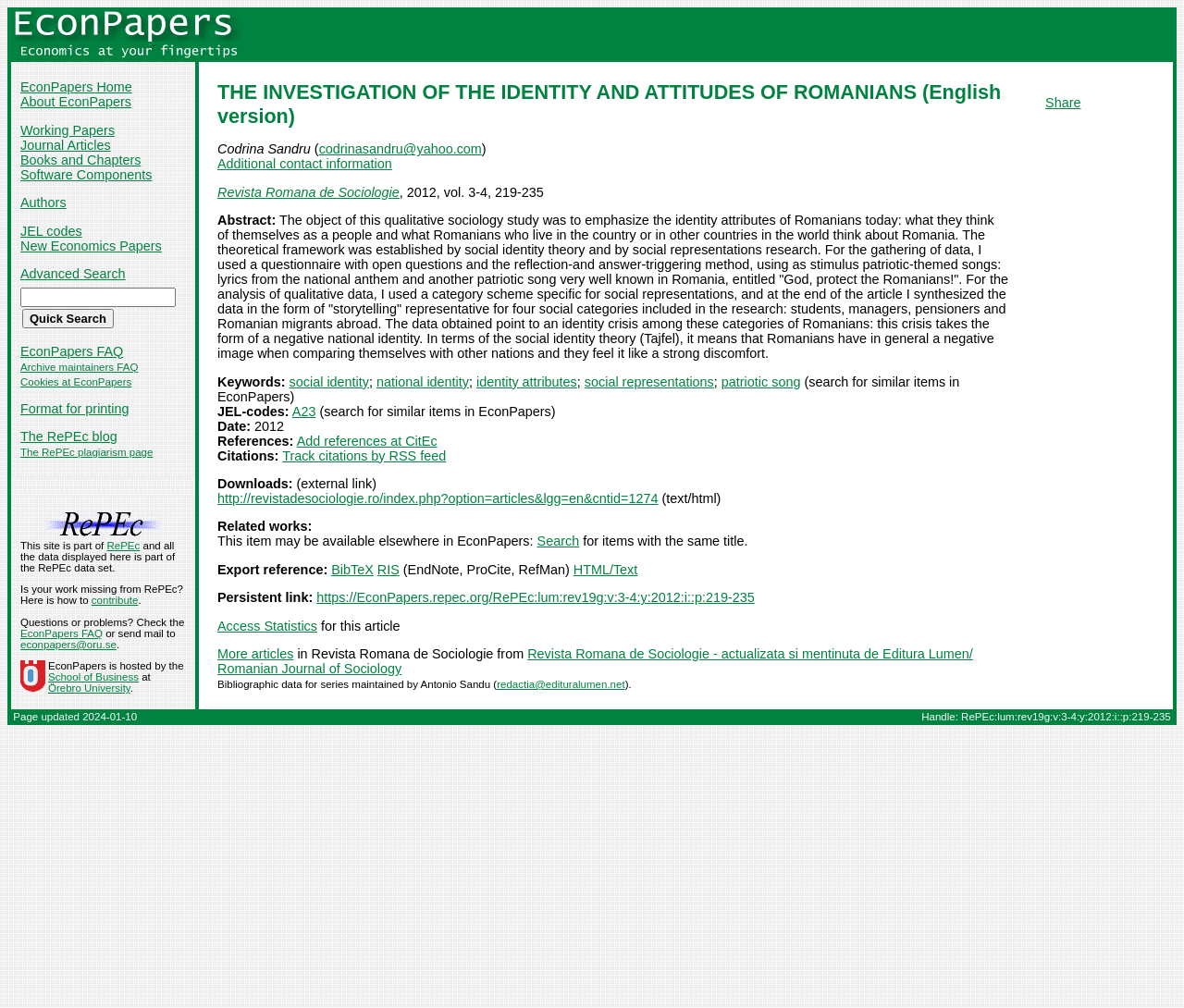Reply to the question with a single word or phrase:
How many years of experience does the author have in teaching mathematics?

30 years